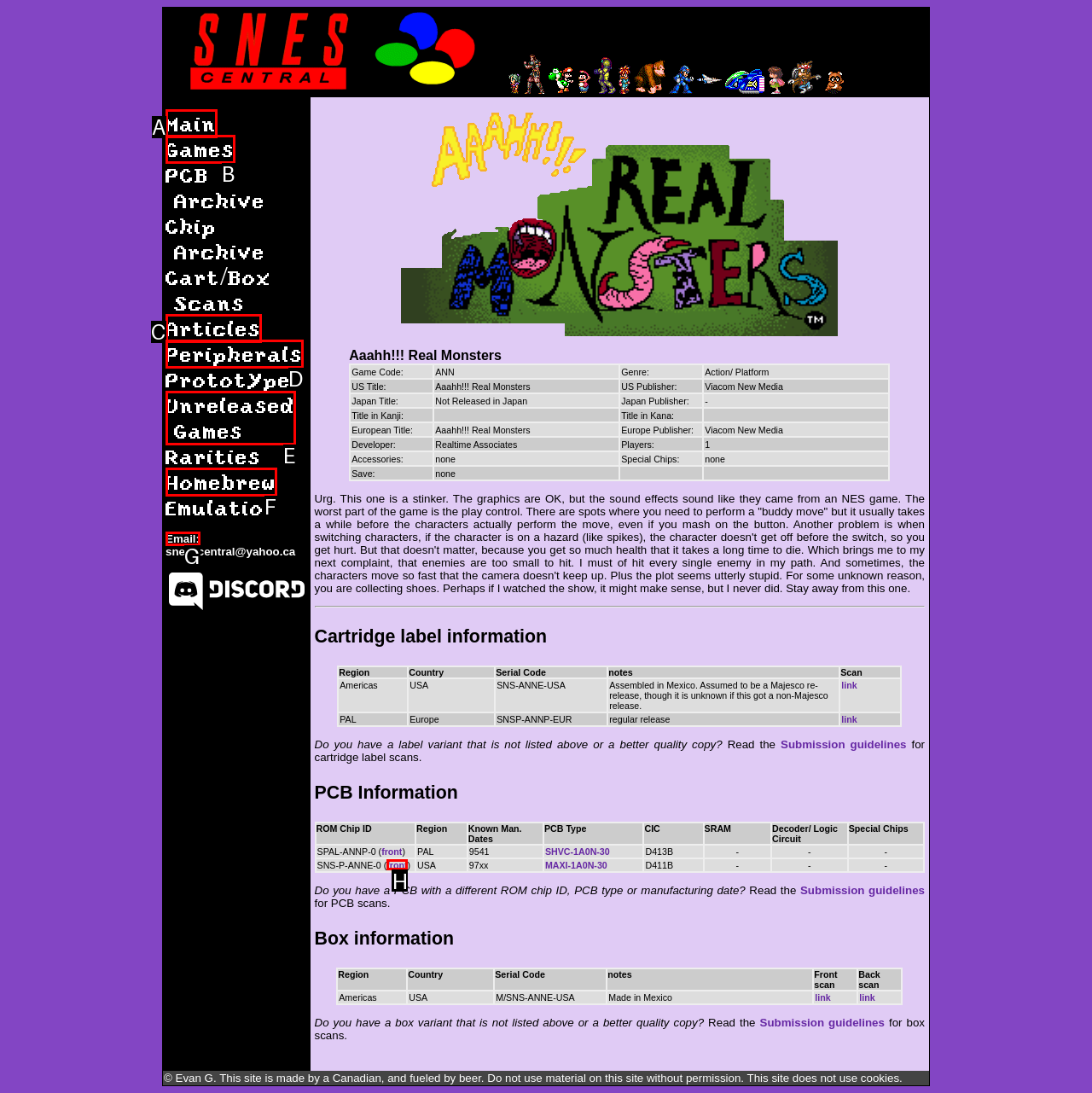Please indicate which HTML element should be clicked to fulfill the following task: Check the email address. Provide the letter of the selected option.

G